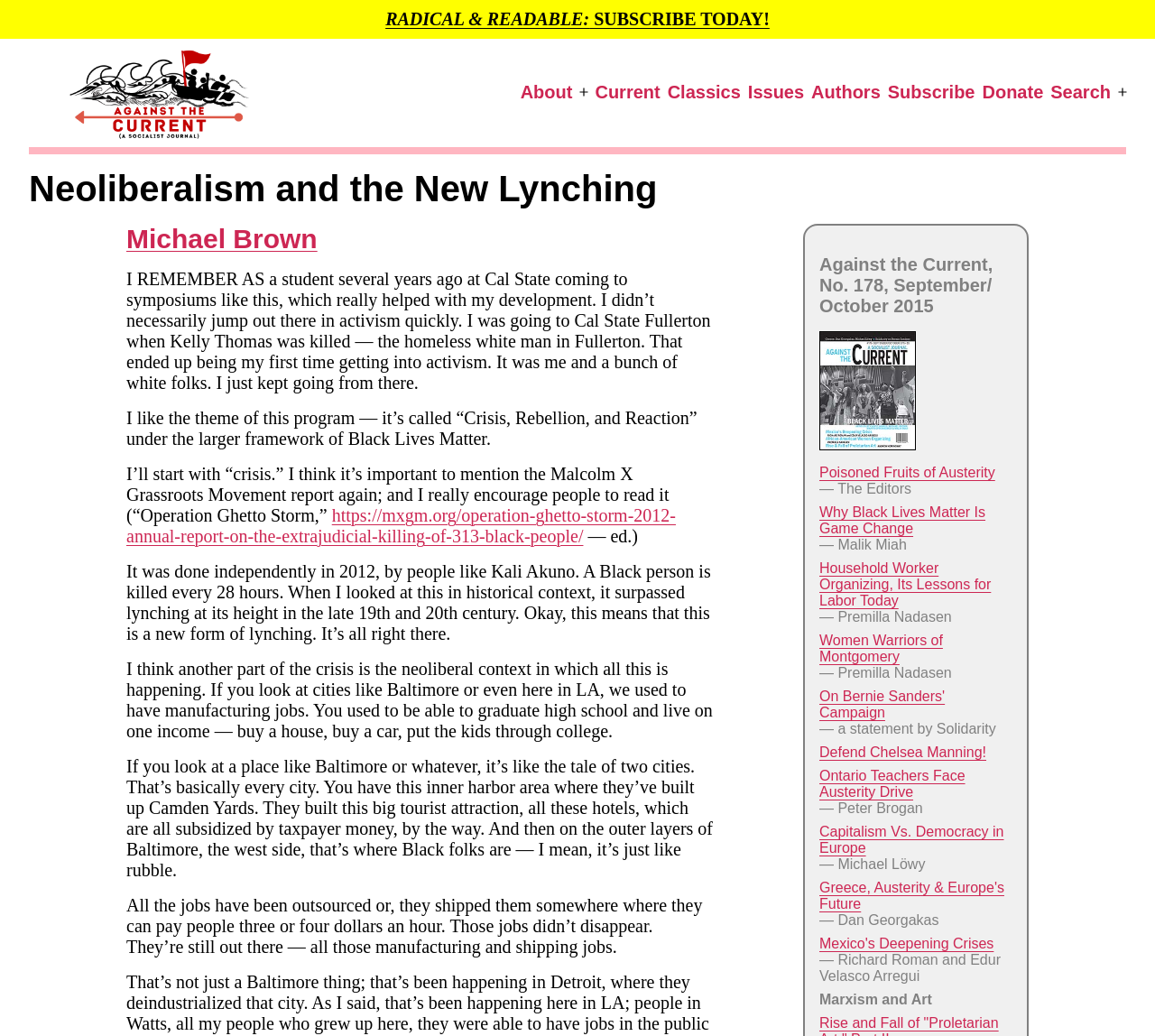Please reply with a single word or brief phrase to the question: 
What is the theme of the program mentioned in the article?

Crisis, Rebellion, and Reaction